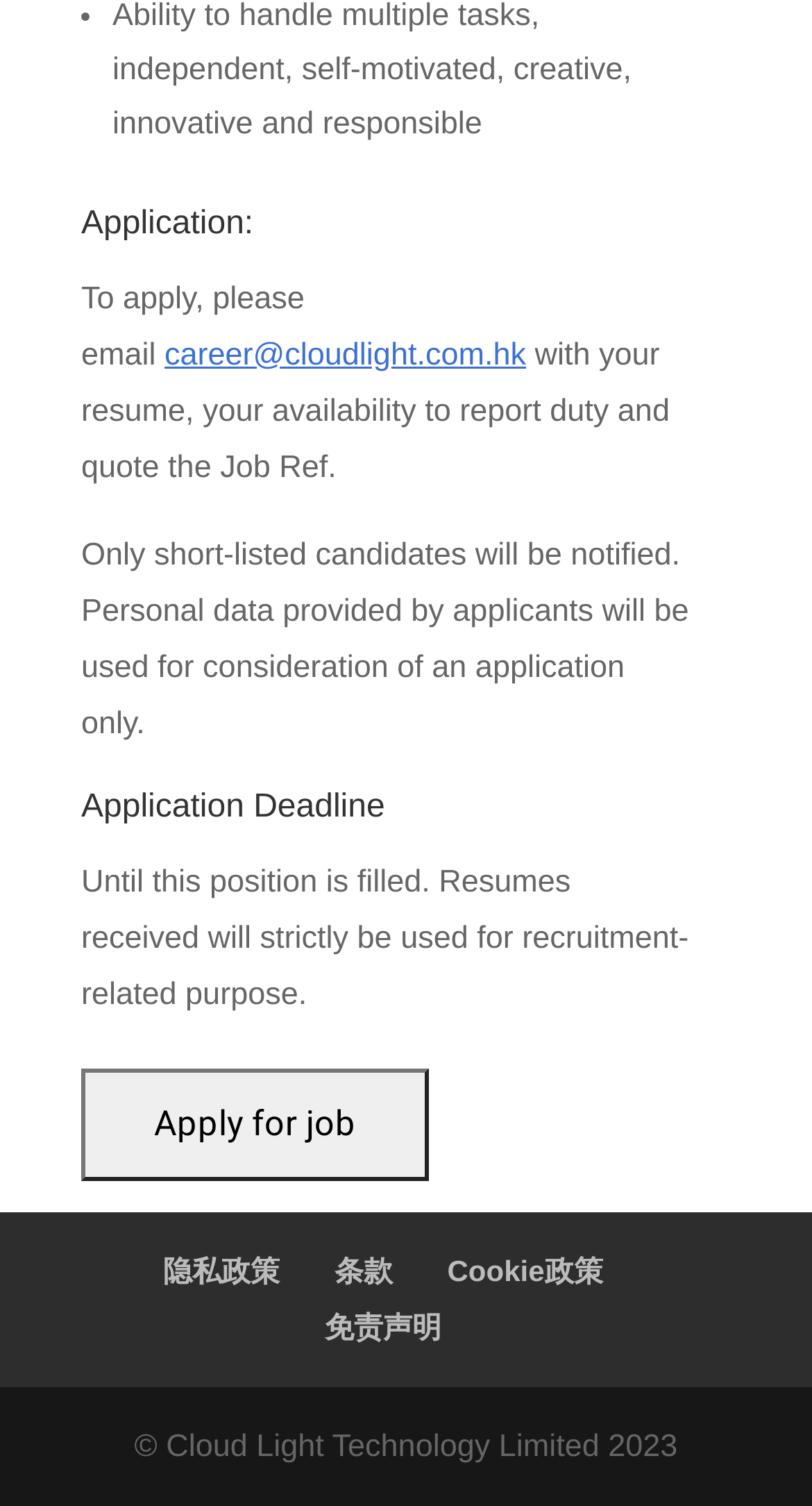What is the deadline for applying for a job?
Please provide a comprehensive answer based on the details in the screenshot.

The deadline for applying for a job is mentioned as 'Until this position is filled' which means that the application will be open until the position is filled.